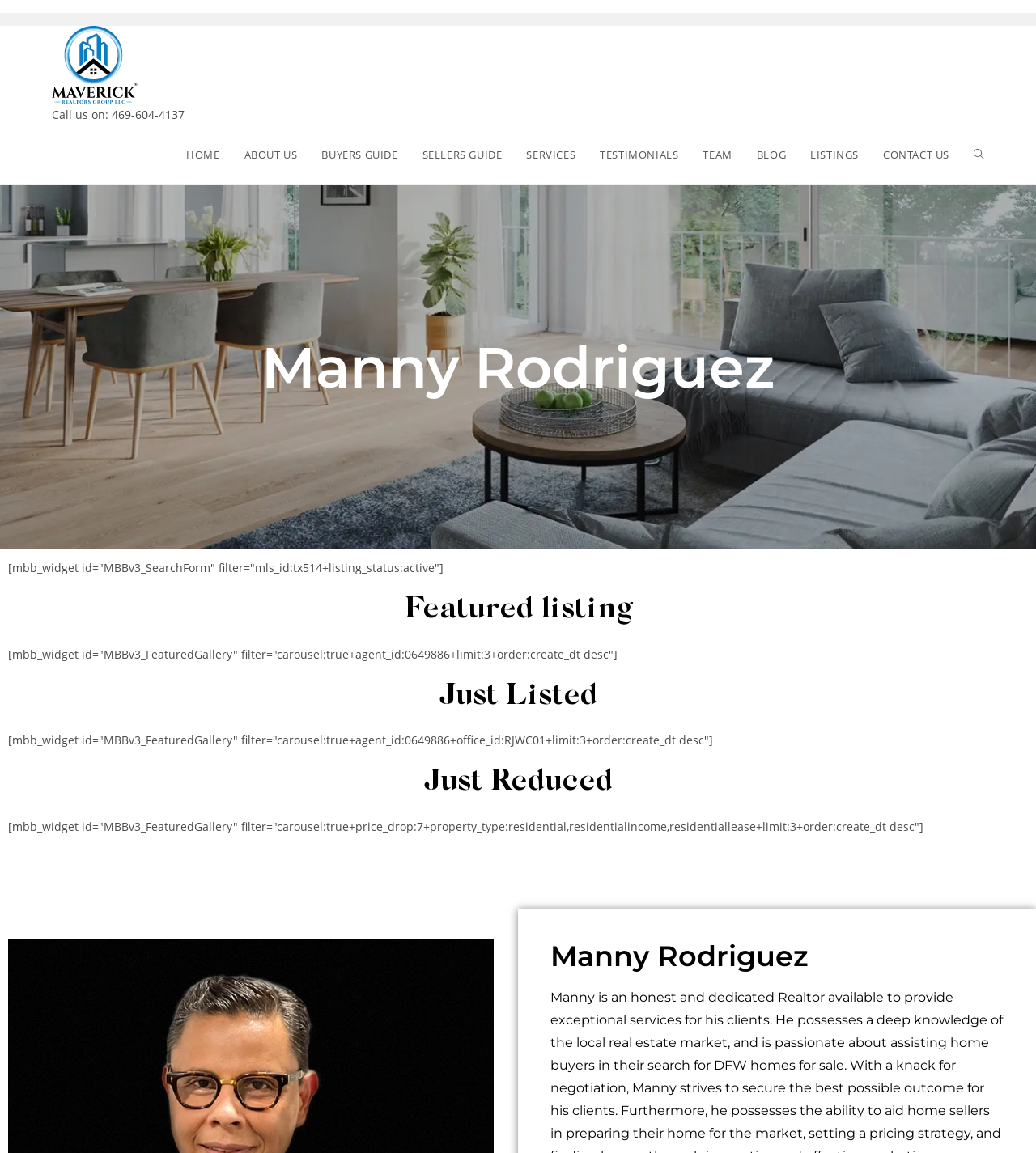Answer the following query concisely with a single word or phrase:
How many navigation links are there?

11